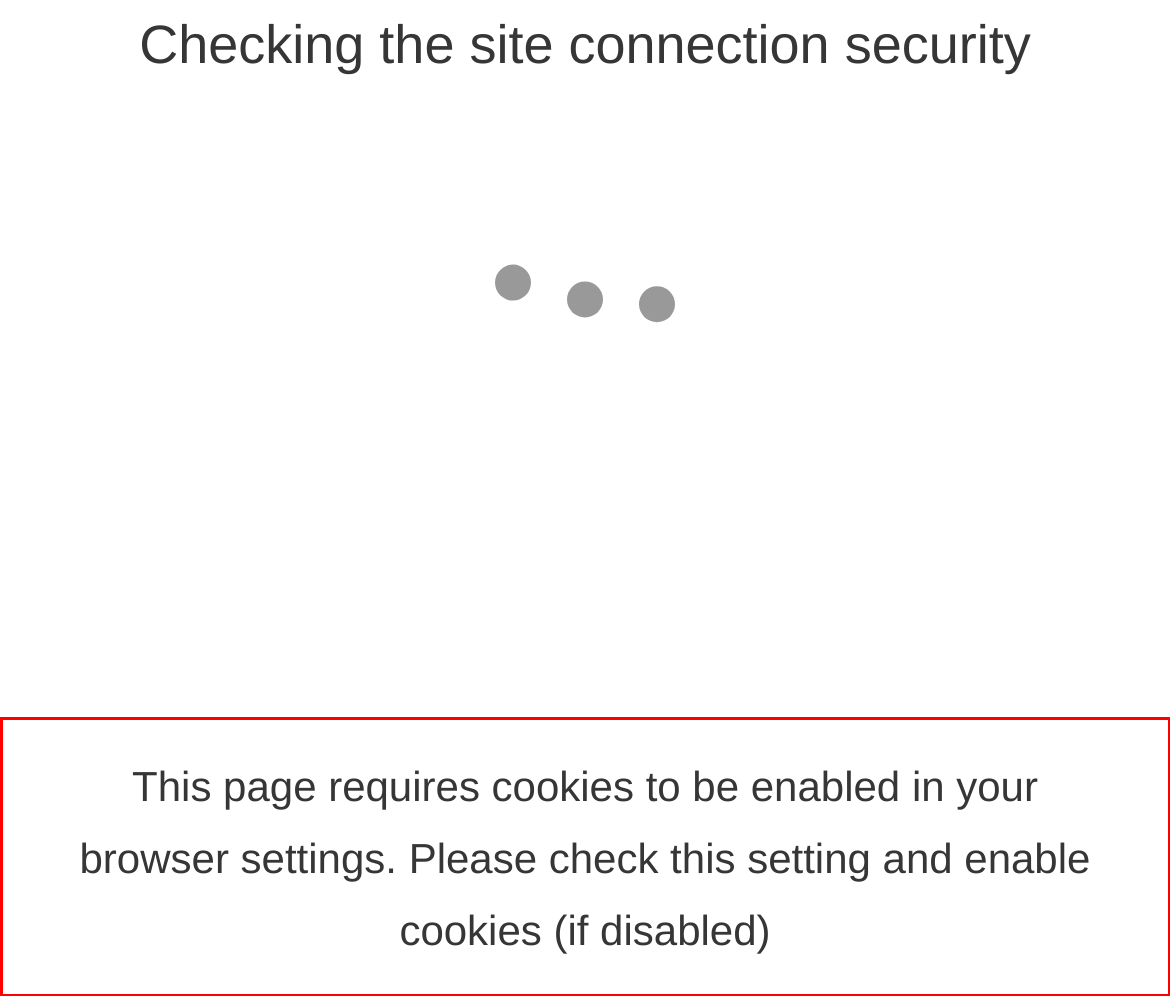Please extract the text content from the UI element enclosed by the red rectangle in the screenshot.

This page requires cookies to be enabled in your browser settings. Please check this setting and enable cookies (if disabled)